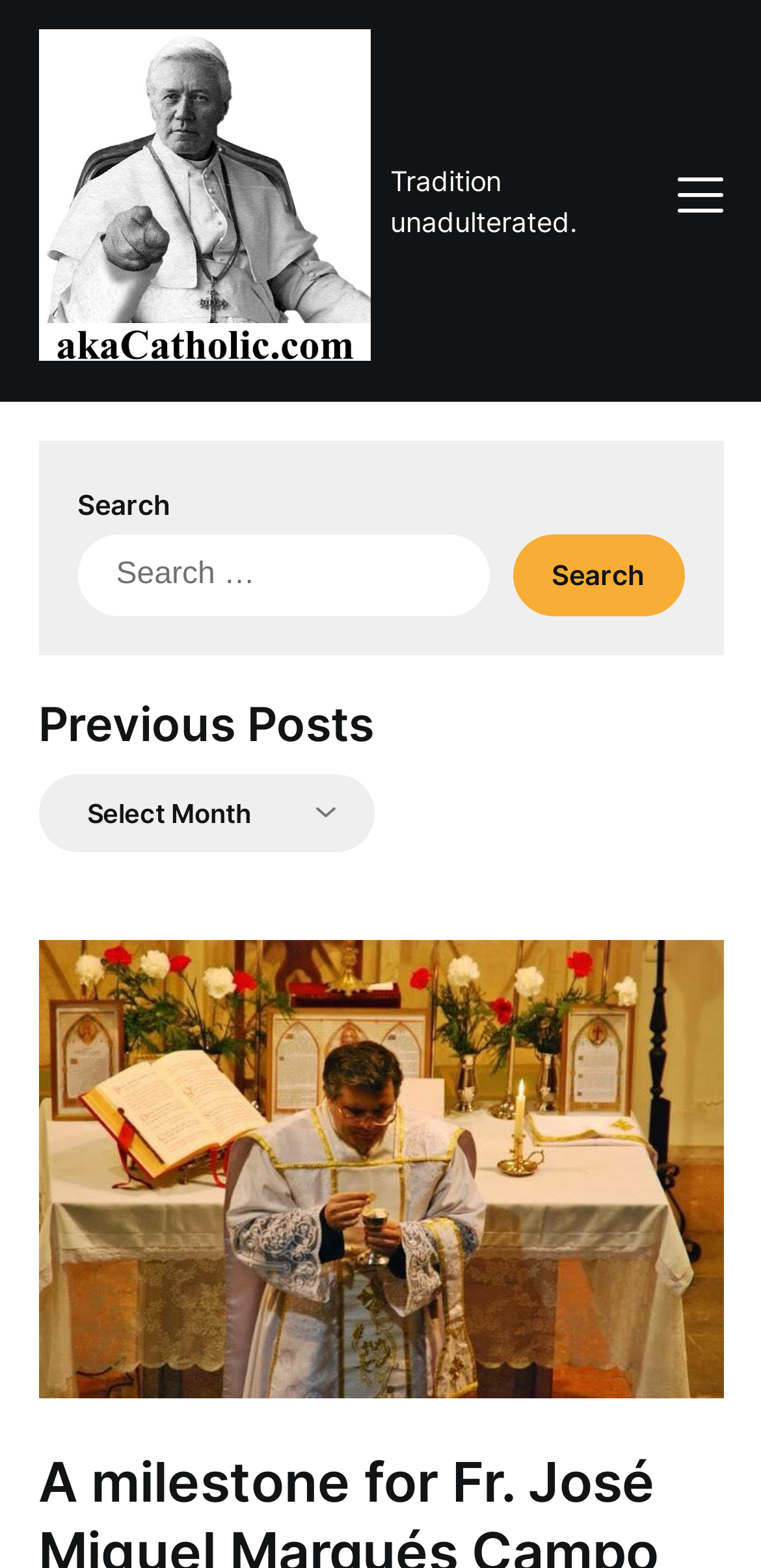Answer the question briefly using a single word or phrase: 
How many links are there in the top section?

2